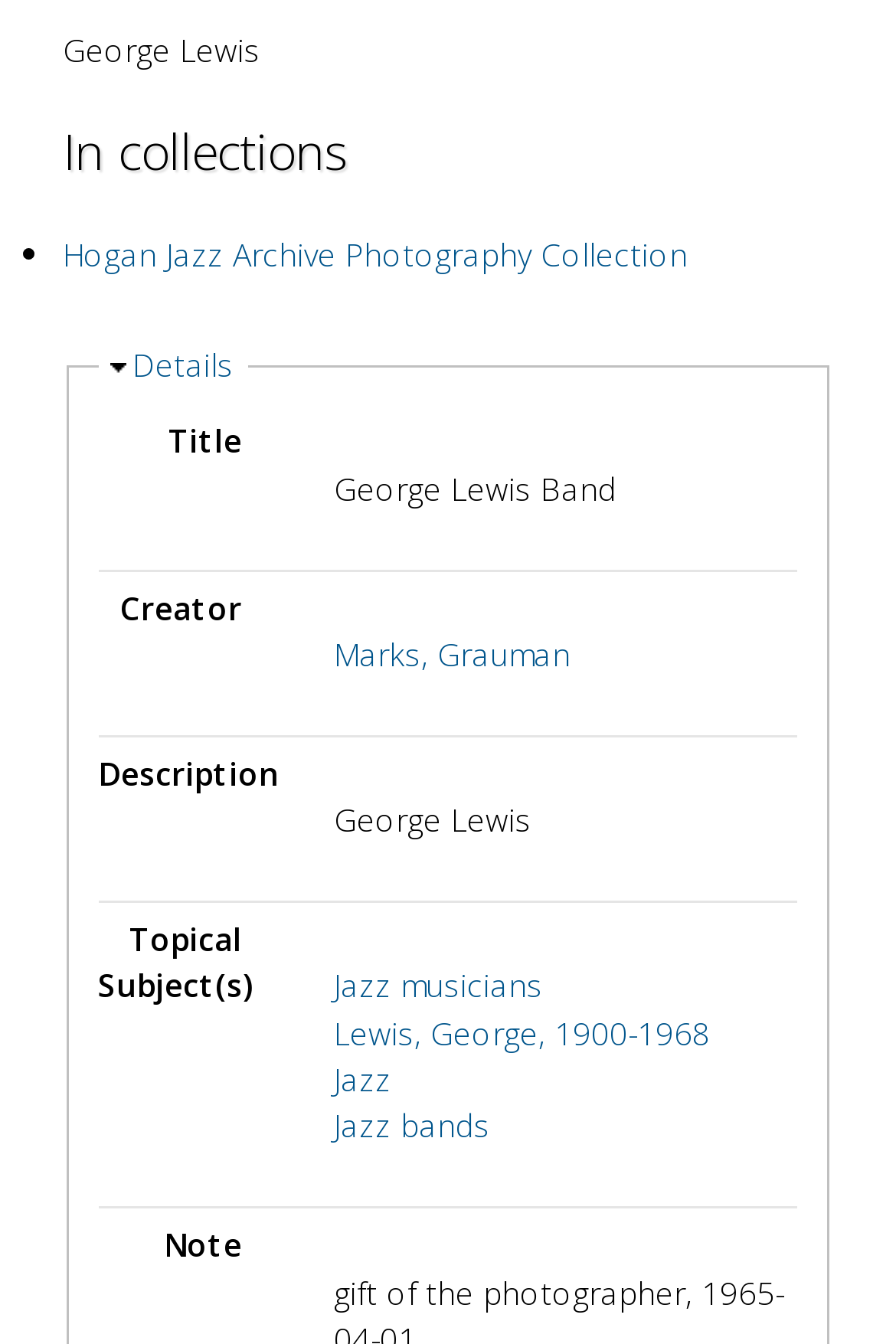Determine the bounding box of the UI component based on this description: "Marks, Grauman". The bounding box coordinates should be four float values between 0 and 1, i.e., [left, top, right, bottom].

[0.373, 0.47, 0.637, 0.502]